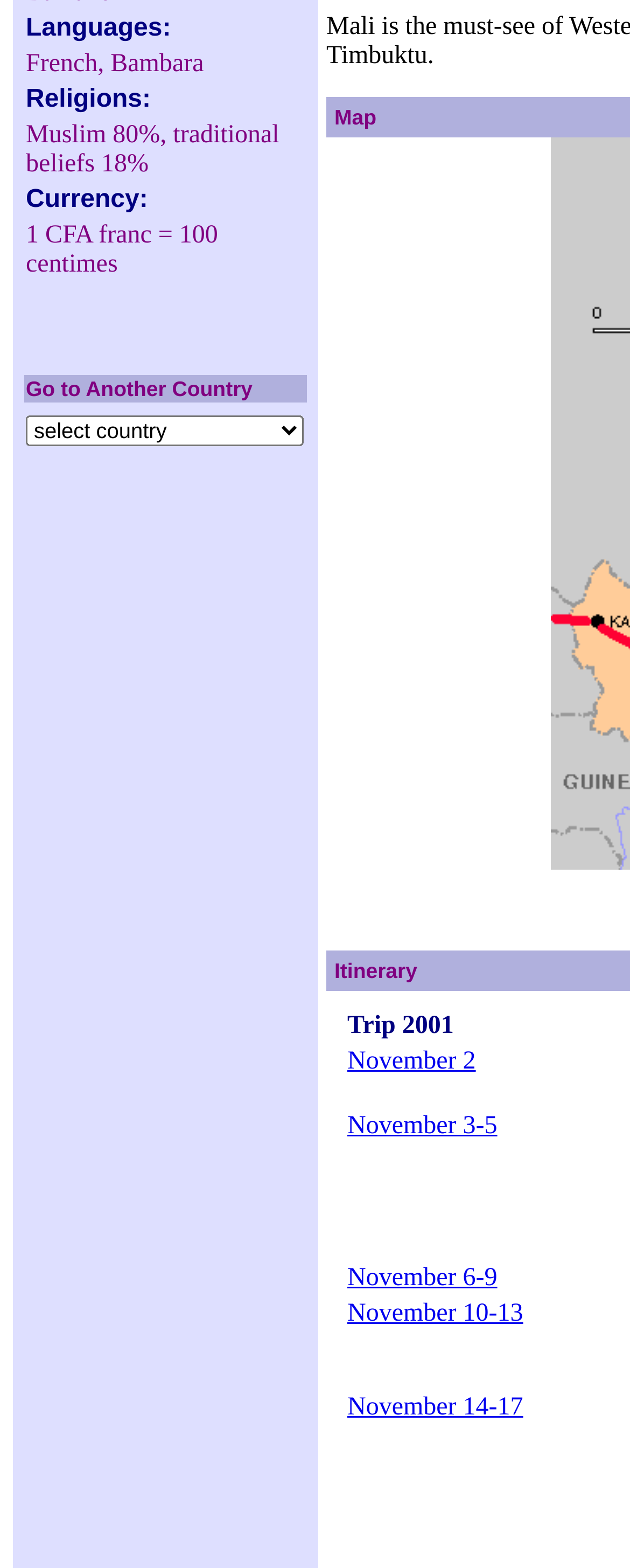Extract the bounding box coordinates for the UI element described as: "November 3-5".

[0.551, 0.709, 0.789, 0.727]